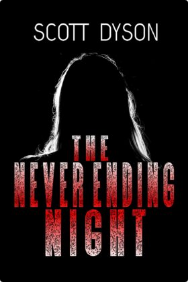Respond with a single word or phrase to the following question:
What type of font is used for the title?

Dramatic font